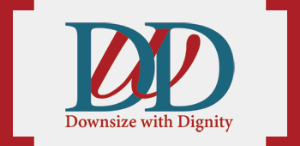Examine the screenshot and answer the question in as much detail as possible: What is the color of the border framing the logo?

The logo is framed by a contrasting red border, which enhances its visibility and impact, and this implies that the border color is red.